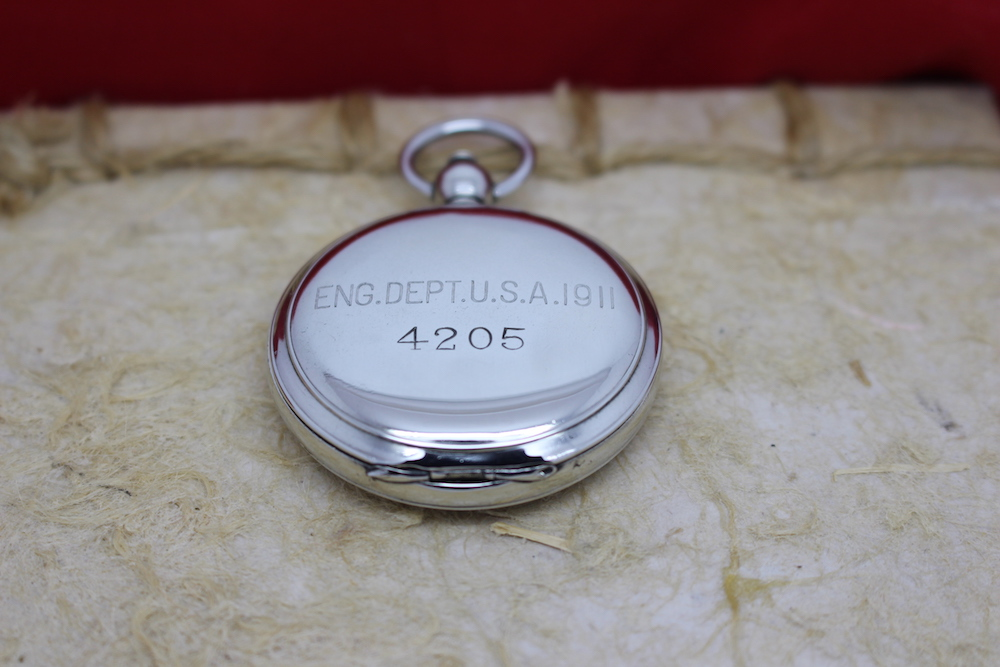Based on the visual content of the image, answer the question thoroughly: What is the watch resting on?

The watch is placed on a surface that is textured and natural, which subtly enhances its shine. This surface provides a rustic backdrop that contrasts with the sleek metal of the watch, evoking a sense of nostalgia and appreciation for timepieces of the past.